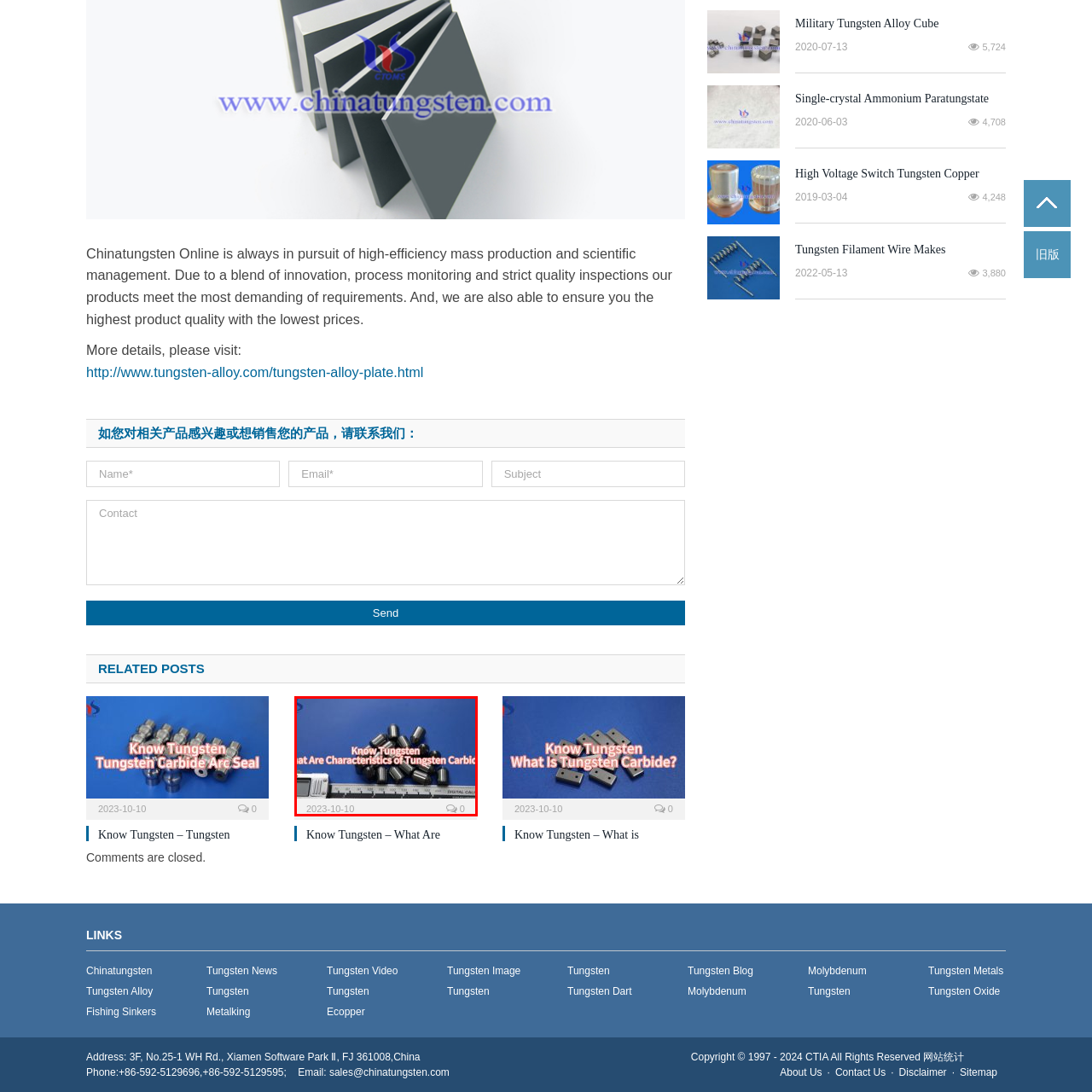View the part of the image marked by the red boundary and provide a one-word or short phrase answer to this question: 
What is the purpose of the image?

educating viewers